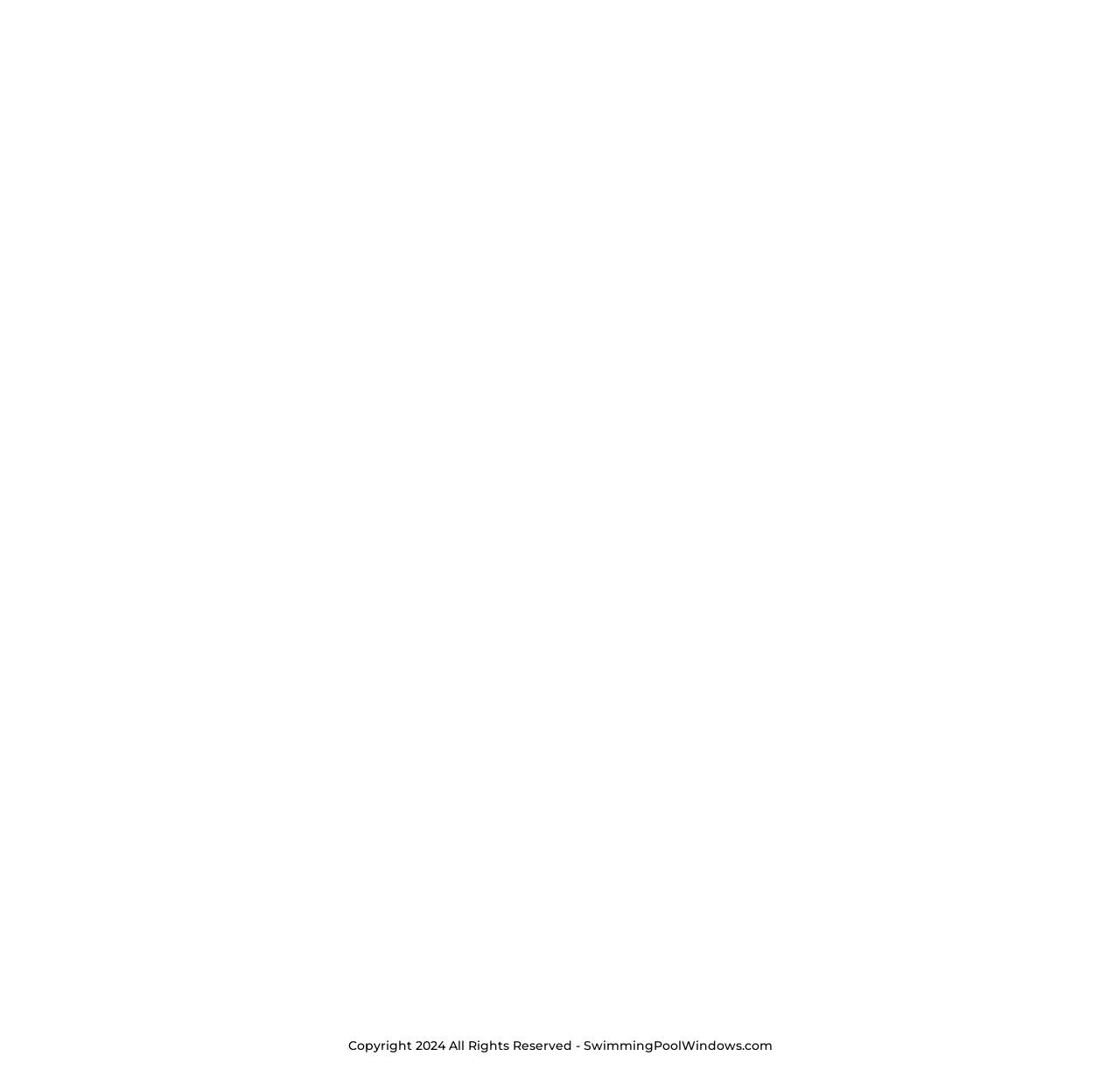Respond with a single word or phrase:
What is the purpose of the 'Submit' button?

Send form